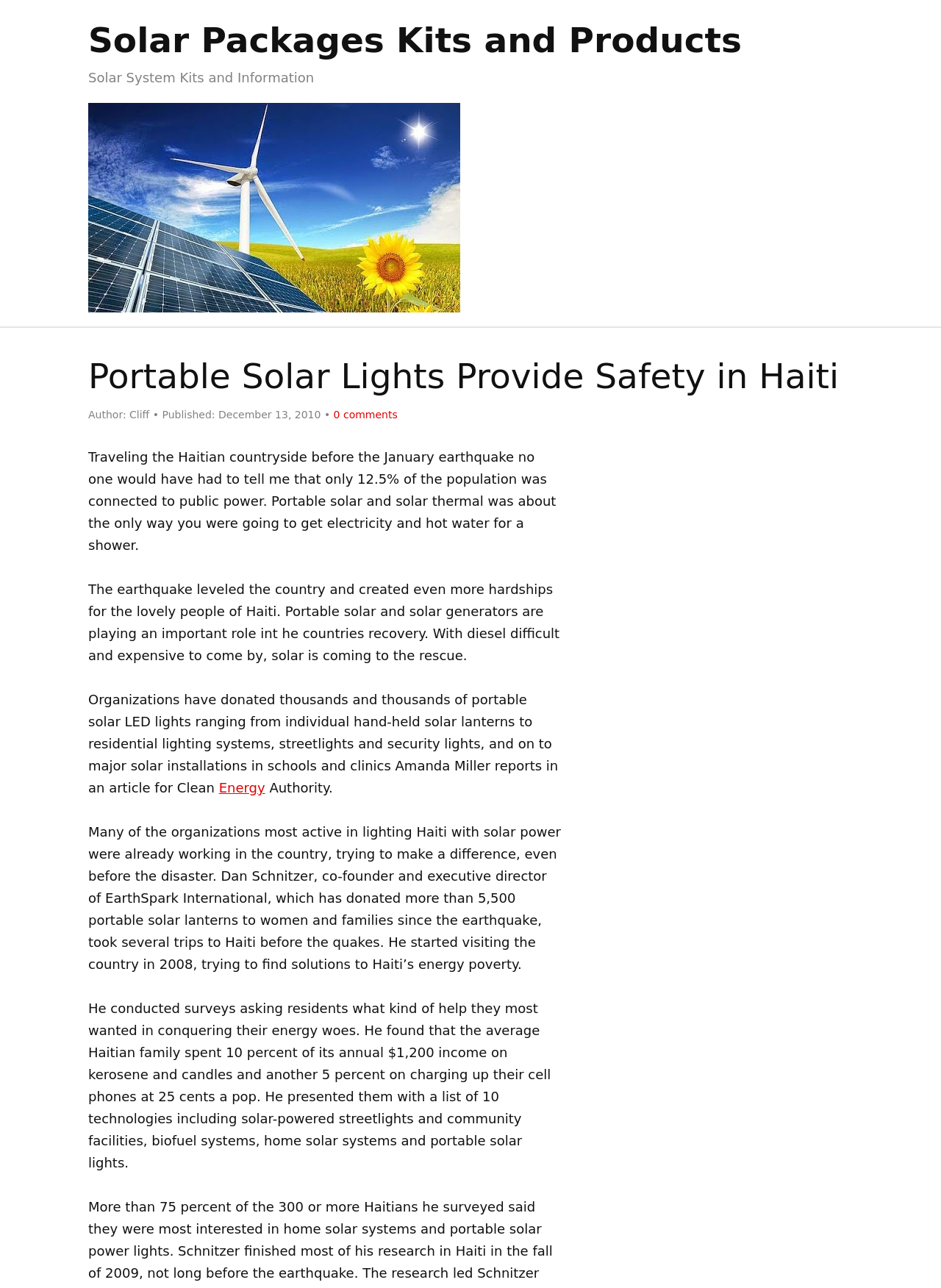Extract the main heading from the webpage content.

Portable Solar Lights Provide Safety in Haiti